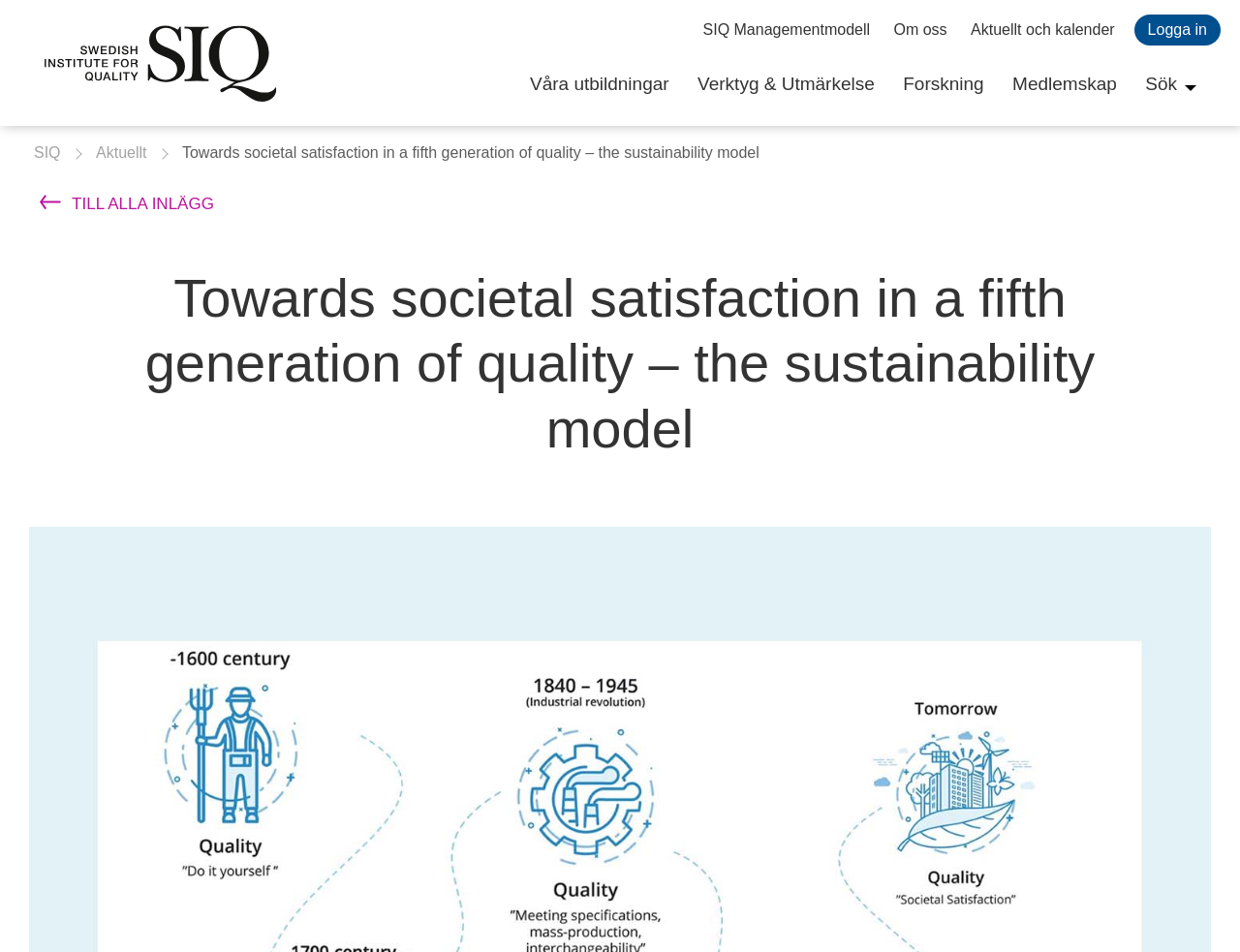Locate the coordinates of the bounding box for the clickable region that fulfills this instruction: "Click the HOME link".

None